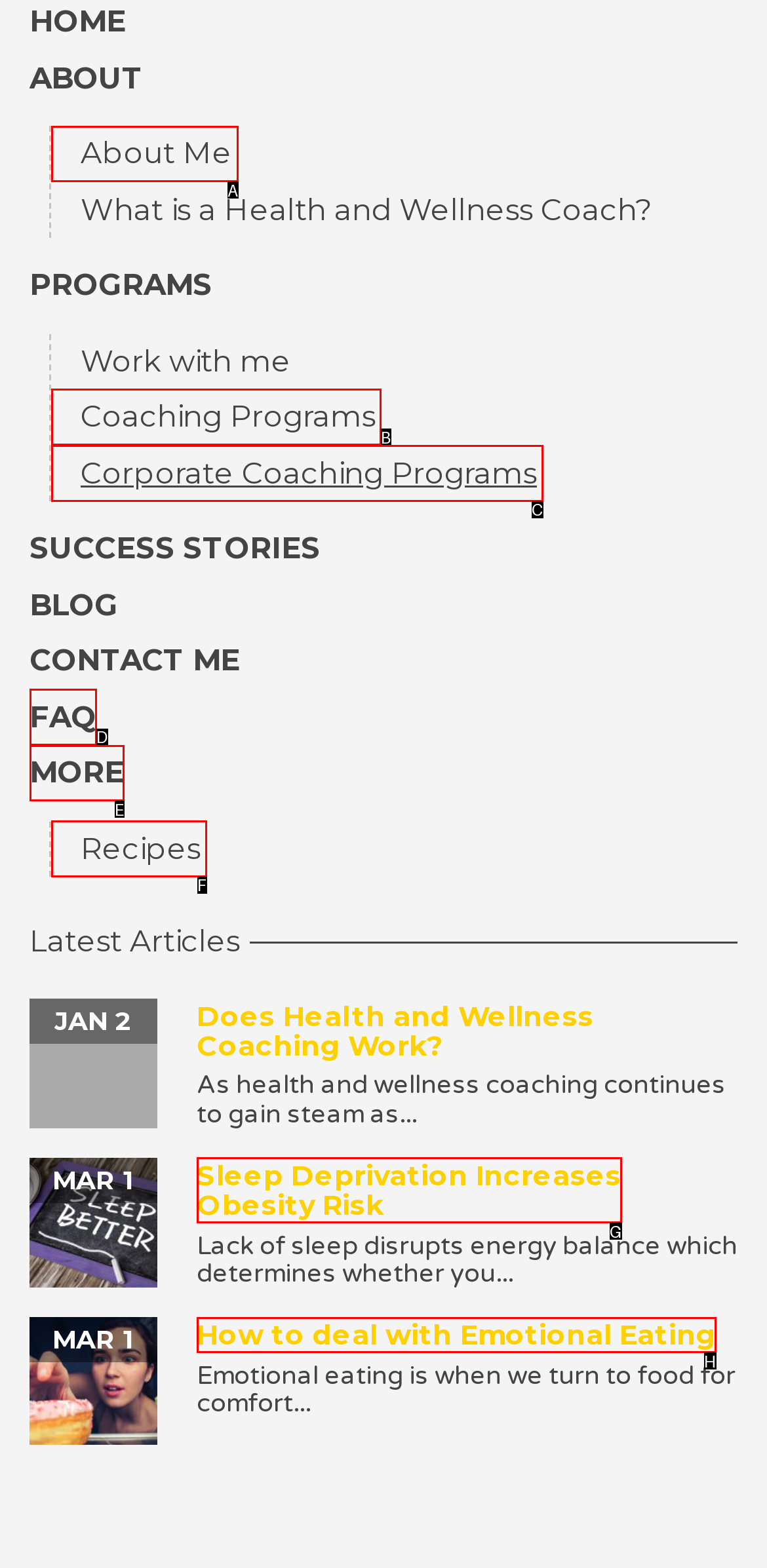For the instruction: View Coaching Programs, which HTML element should be clicked?
Respond with the letter of the appropriate option from the choices given.

B